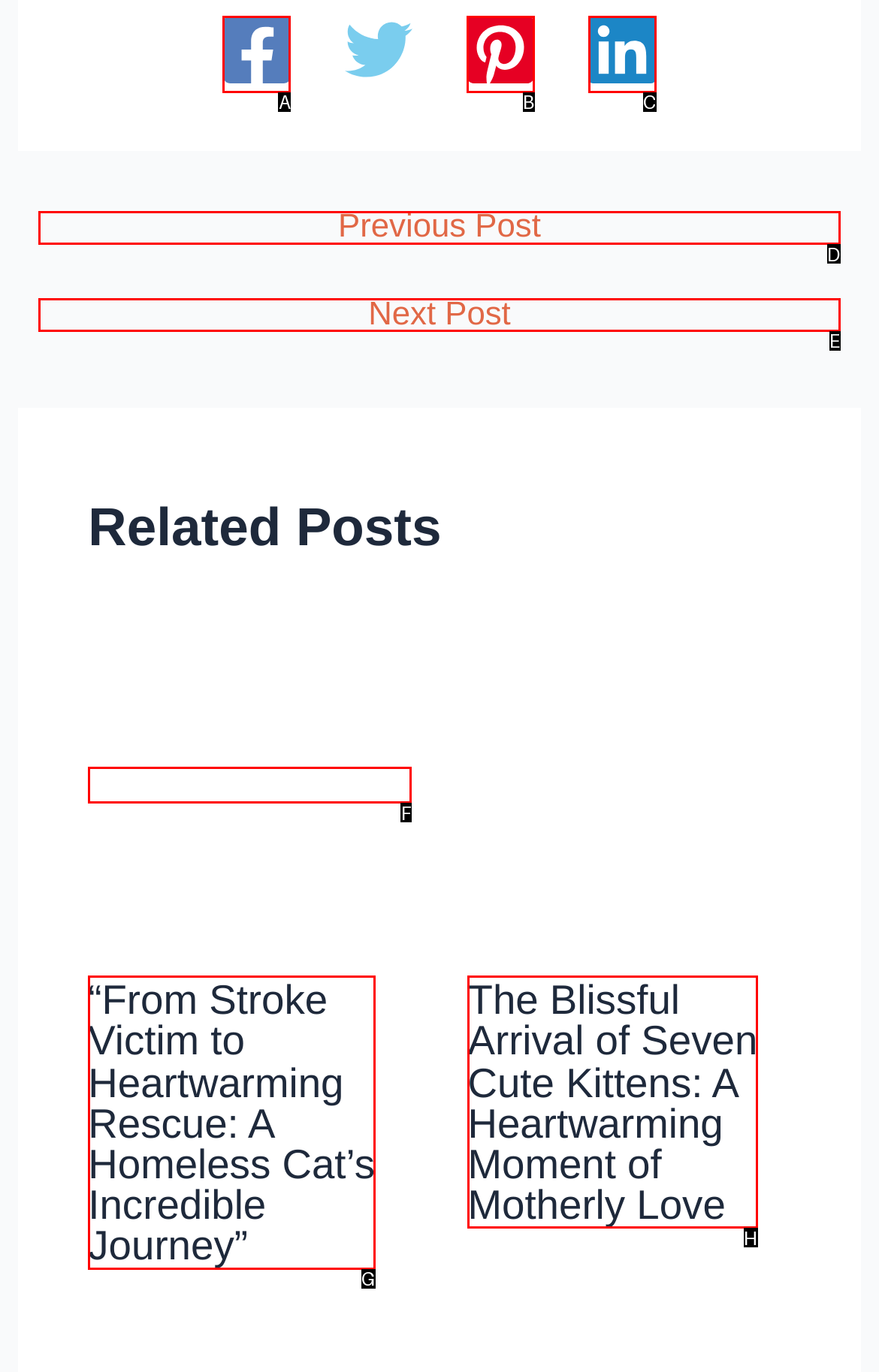Refer to the element description: ← Previous Post and identify the matching HTML element. State your answer with the appropriate letter.

D